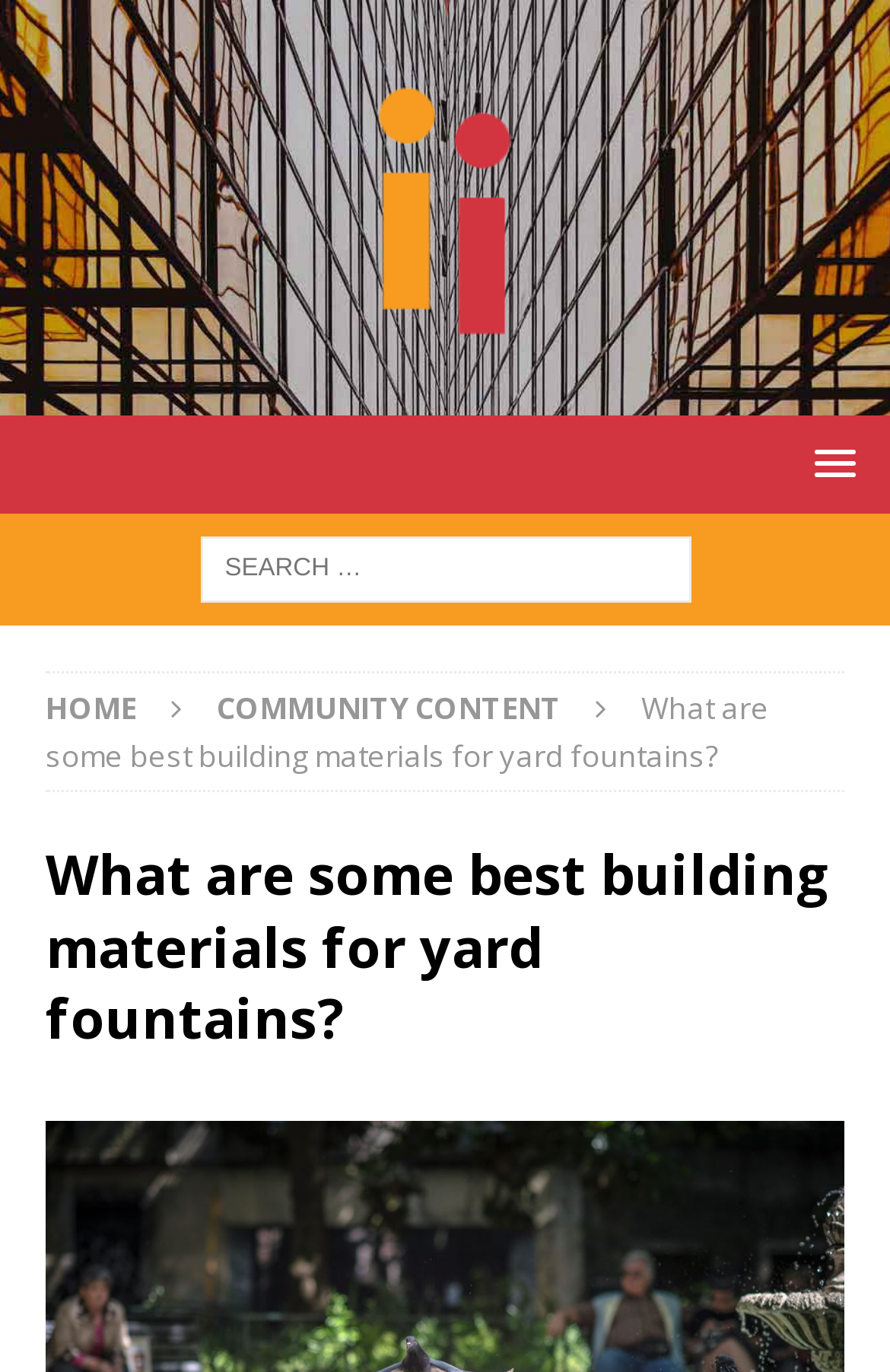Please extract the webpage's main title and generate its text content.

What are some best building materials for yard fountains?